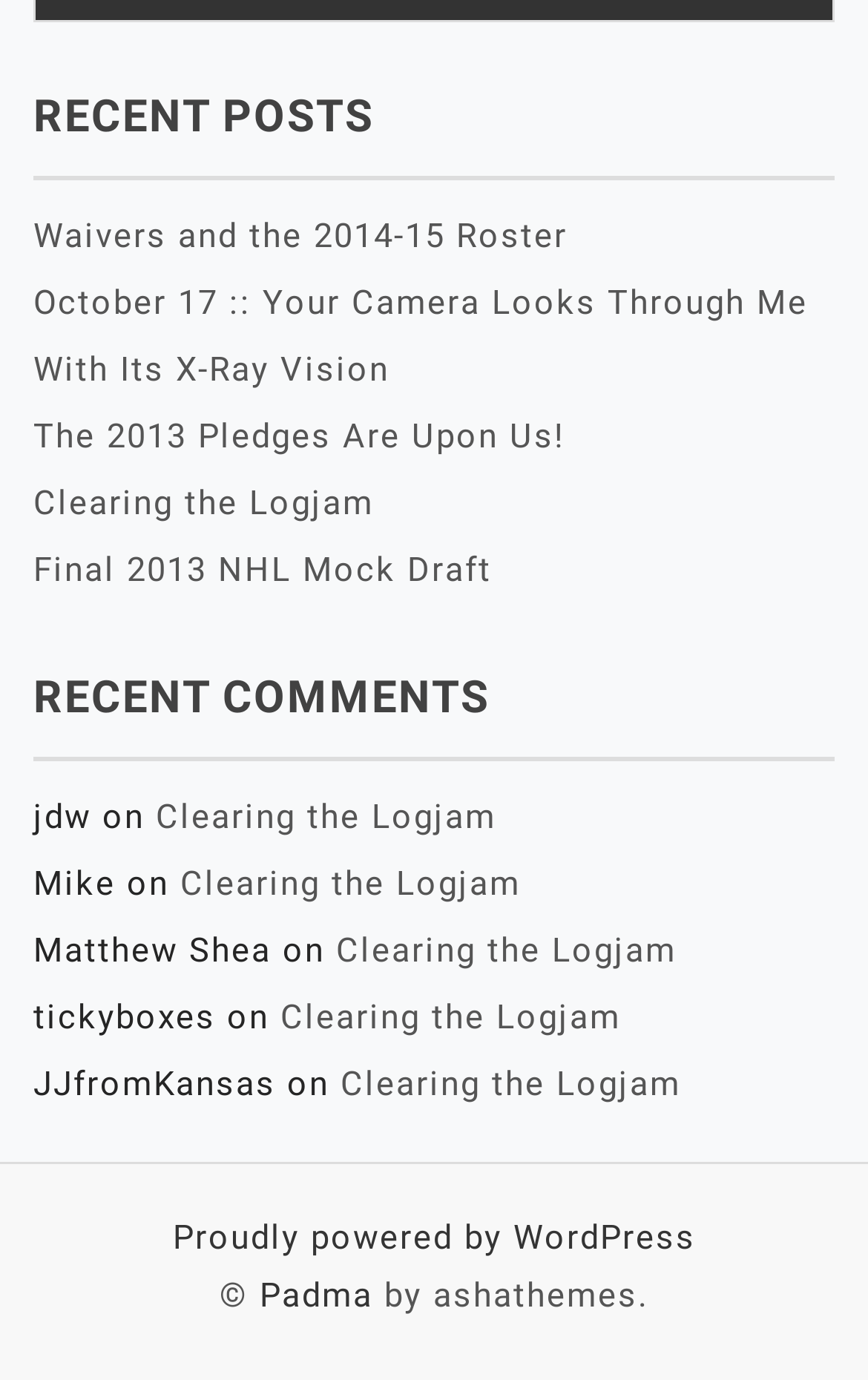Bounding box coordinates are given in the format (top-left x, top-left y, bottom-right x, bottom-right y). All values should be floating point numbers between 0 and 1. Provide the bounding box coordinate for the UI element described as: Waivers and the 2014-15 Roster

[0.038, 0.157, 0.654, 0.186]